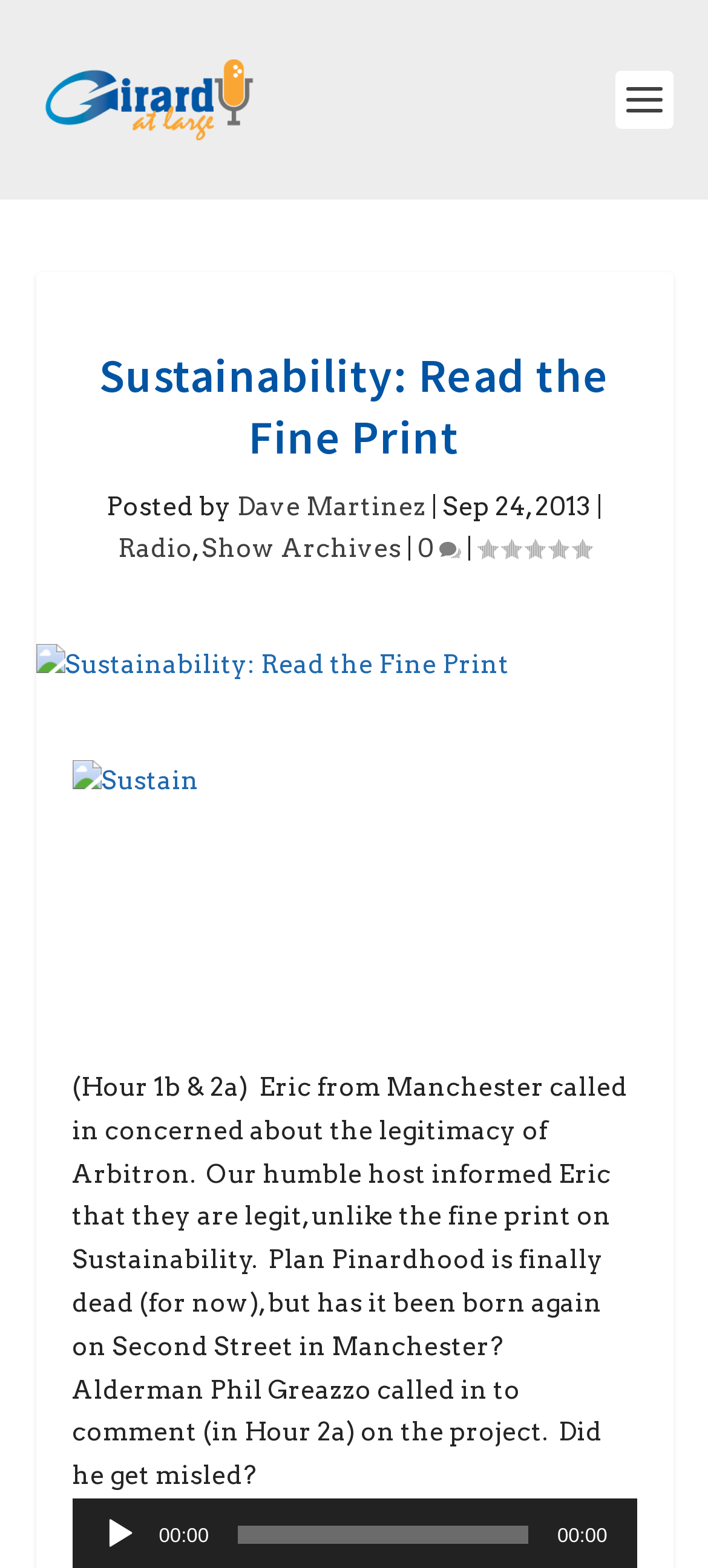How many comments does the article have?
Using the image as a reference, answer the question with a short word or phrase.

0